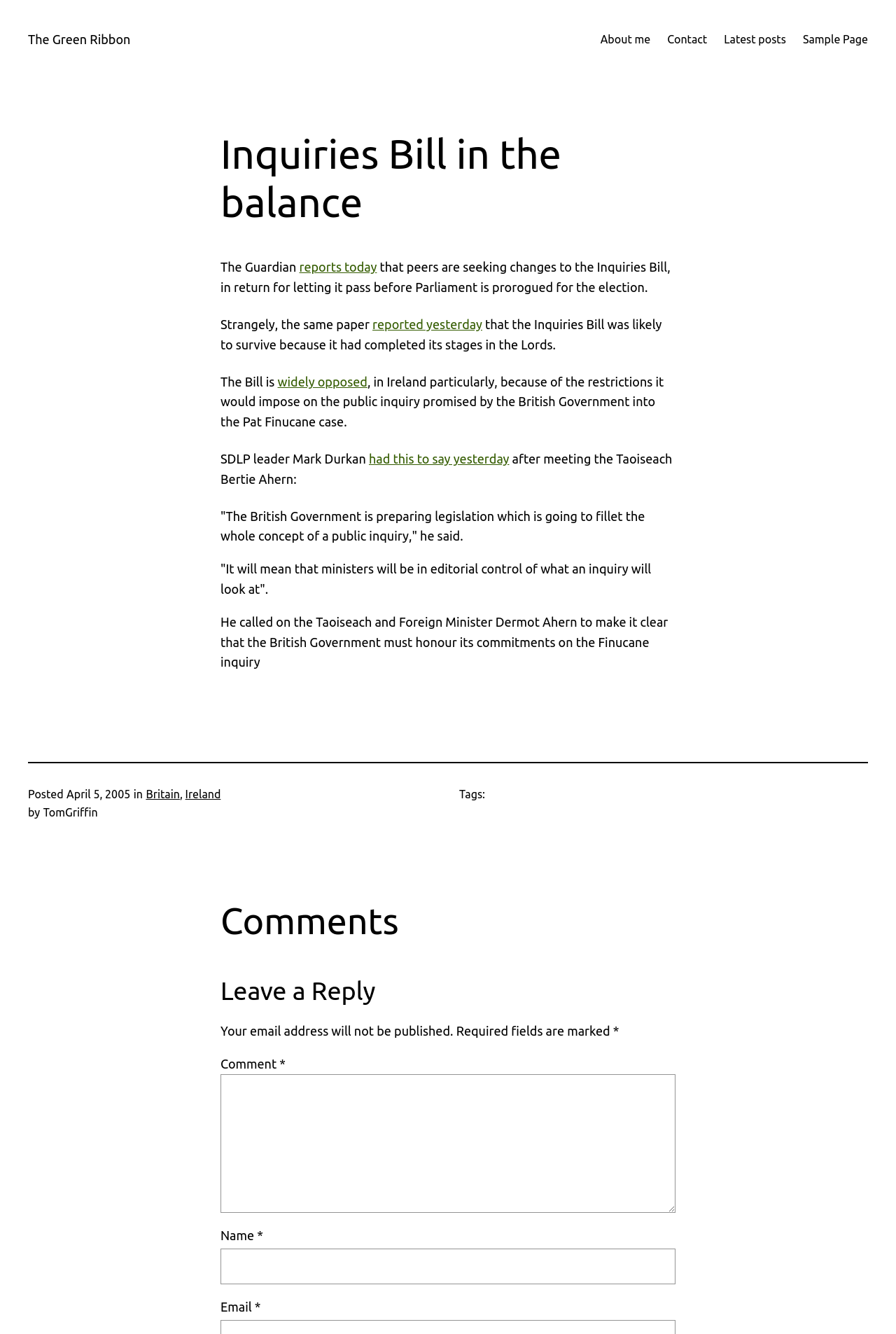Create a detailed narrative of the webpage’s visual and textual elements.

The webpage is about the Inquiries Bill, with a focus on its balance and the reactions to it. At the top, there is a navigation menu with links to "The Green Ribbon", "About me", "Contact", "Latest posts", and "Sample Page". 

Below the navigation menu, there is a heading that reads "Inquiries Bill in the balance". Underneath this heading, there is a paragraph of text that discusses the bill, citing a report from The Guardian. The text also includes links to related articles, such as "reports today" and "reported yesterday". 

The webpage then quotes SDLP leader Mark Durkan, who expresses concerns about the bill's restrictions on public inquiries, particularly in relation to the Pat Finucane case. The quote is presented in a blockquote format.

After the quote, there is a horizontal separator line, followed by information about the post, including the date "April 5, 2005", and categories "Britain" and "Ireland". The author of the post, "TomGriffin", is also credited.

Below this information, there is a section for comments, with a heading that reads "Comments" and a subheading that reads "Leave a Reply". The comment form includes fields for name, email, and comment, with asterisks indicating required fields.

Overall, the webpage appears to be a blog post discussing the Inquiries Bill and its implications, with a focus on the reactions to it from various parties.